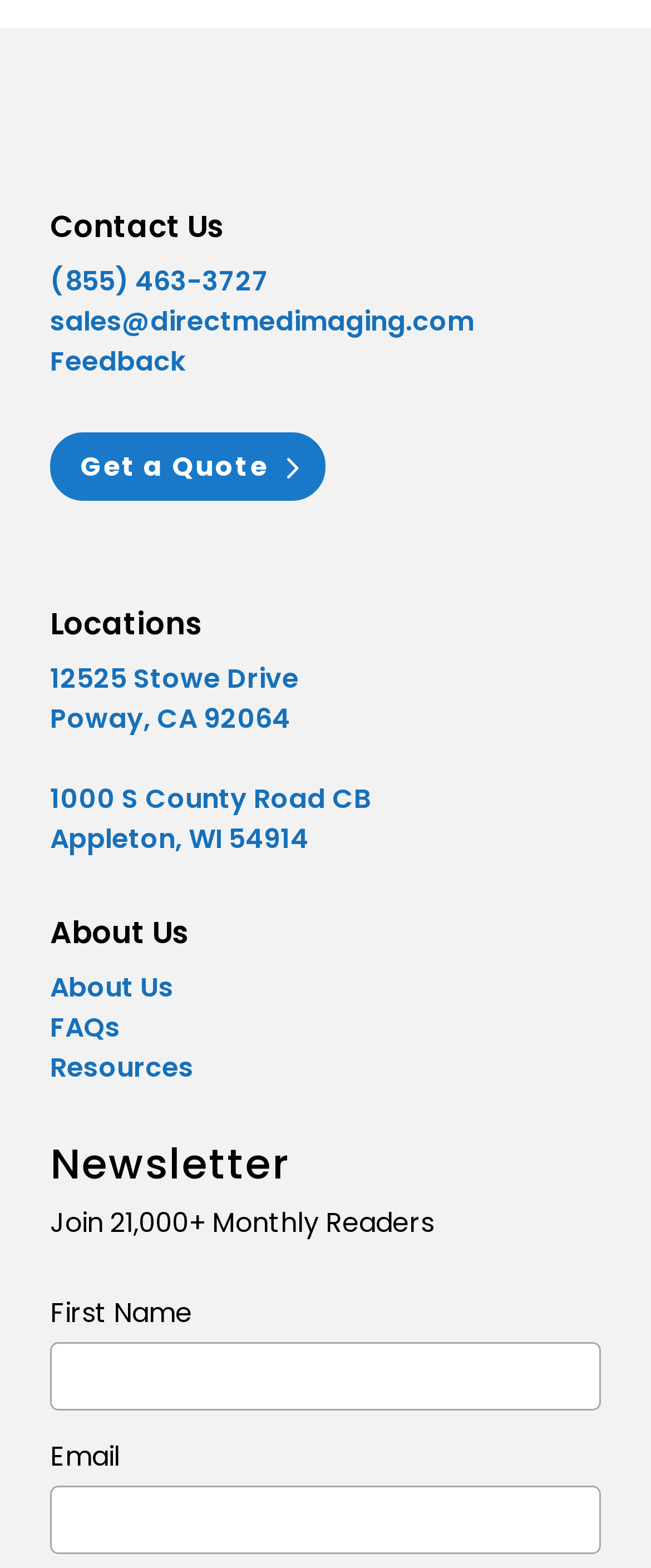Please answer the following question using a single word or phrase: 
What is the purpose of the form?

To join the newsletter